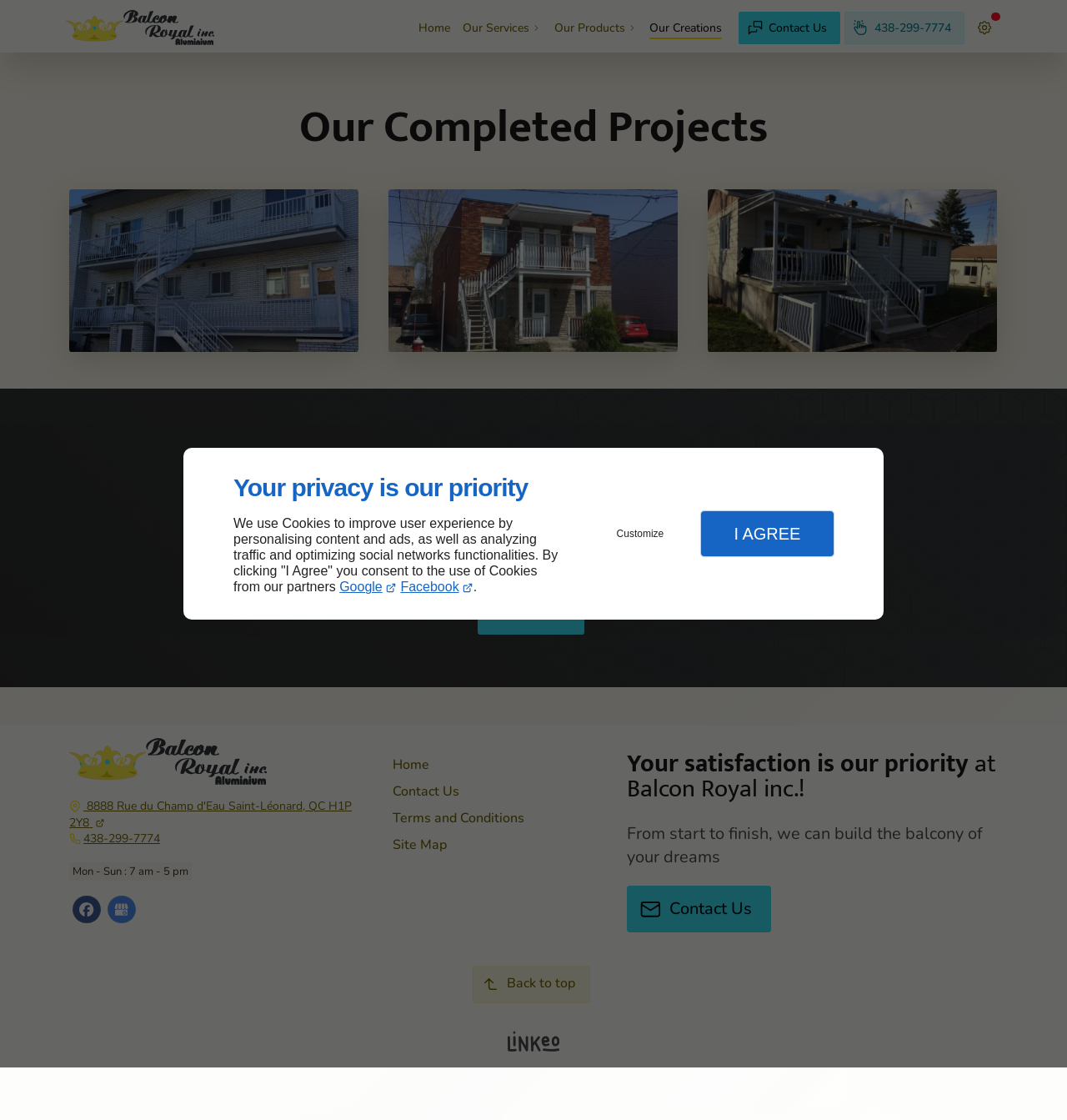Identify the bounding box coordinates of the section that should be clicked to achieve the task described: "View 'Our Completed Projects'".

[0.065, 0.092, 0.935, 0.136]